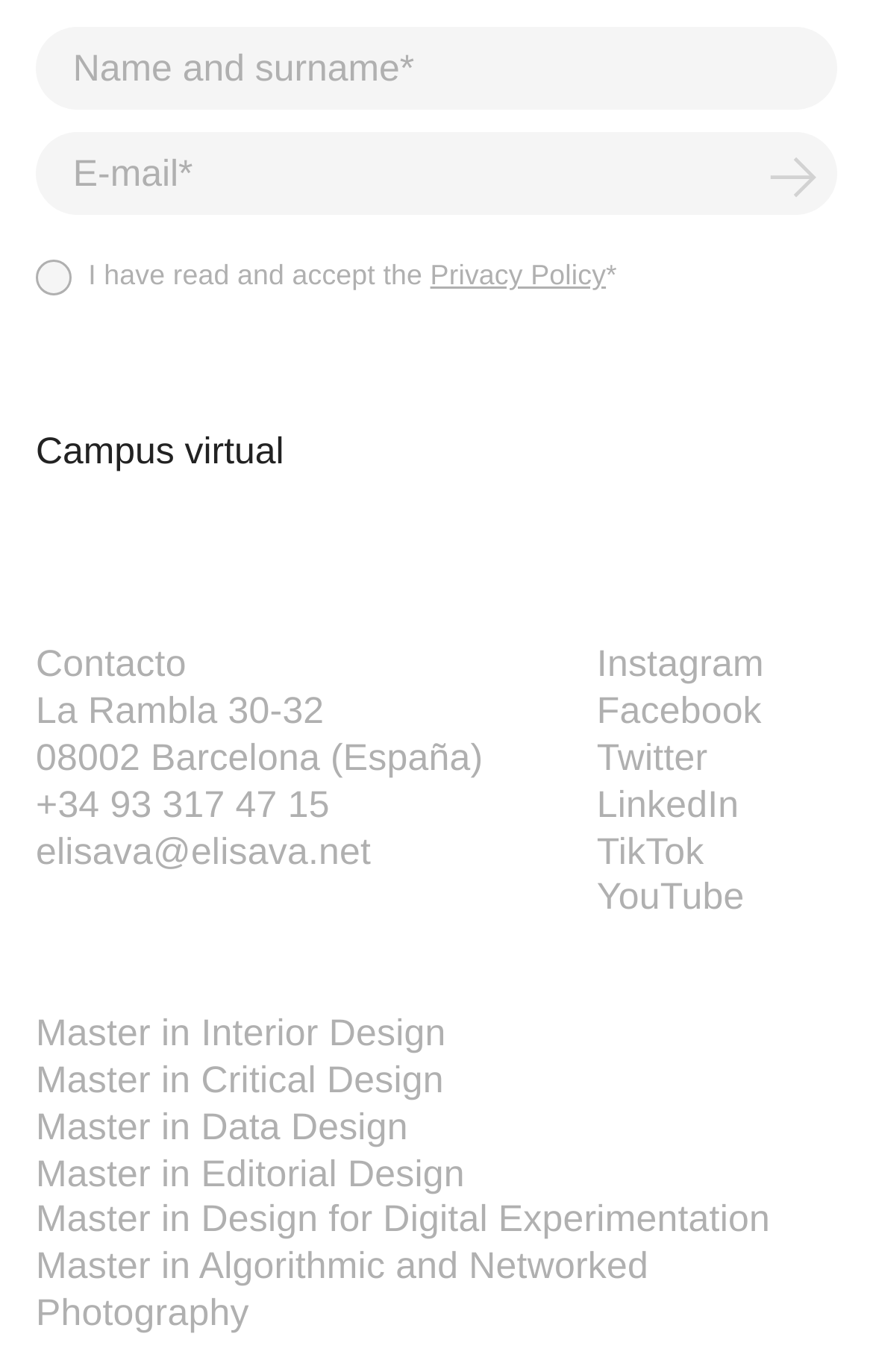Locate the bounding box coordinates of the region to be clicked to comply with the following instruction: "Check the checkbox". The coordinates must be four float numbers between 0 and 1, in the form [left, top, right, bottom].

[0.041, 0.189, 0.081, 0.215]